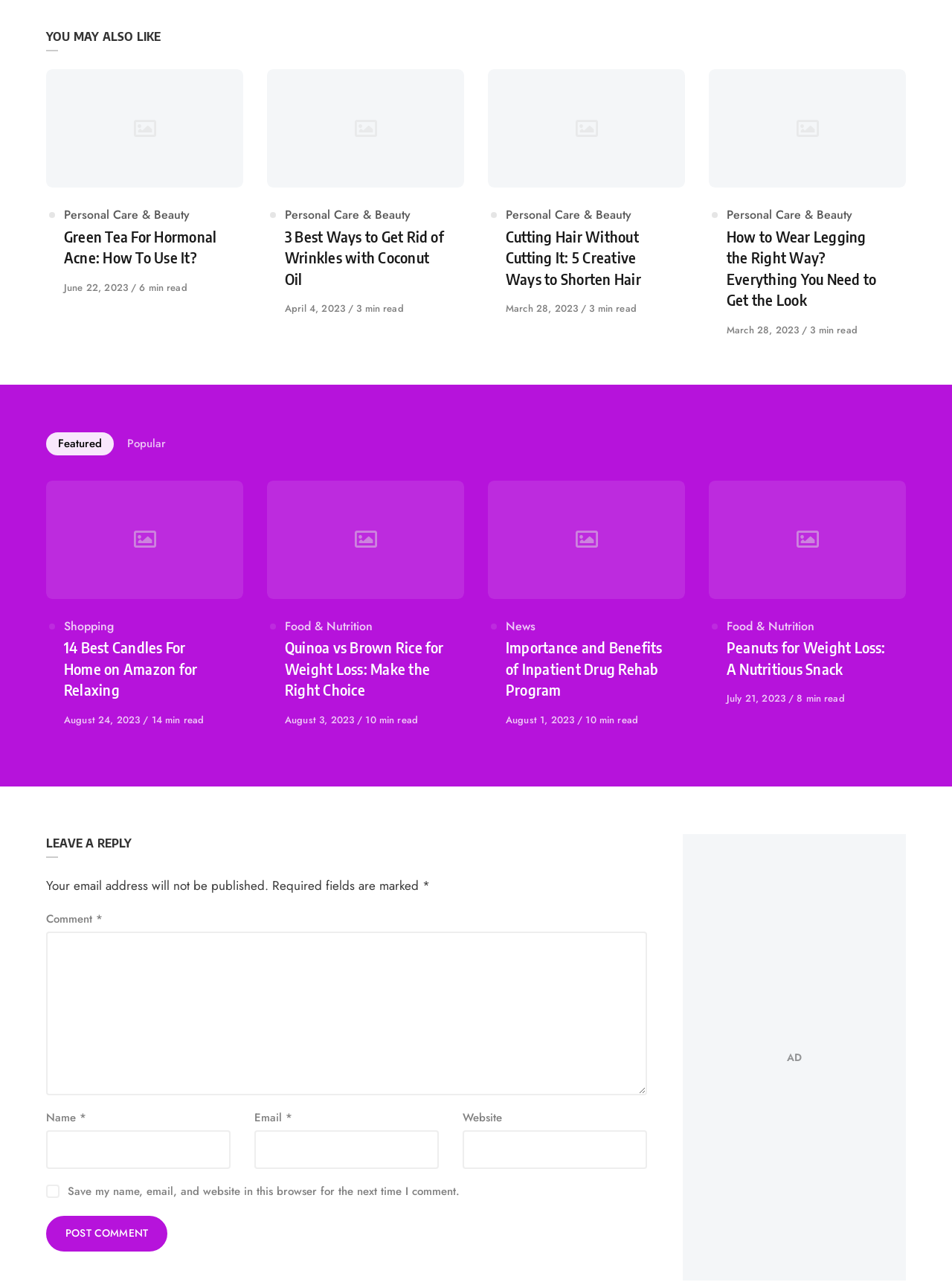Extract the bounding box coordinates of the UI element described: "alt="Best Candles For Home"". Provide the coordinates in the format [left, top, right, bottom] with values ranging from 0 to 1.

[0.048, 0.373, 0.255, 0.465]